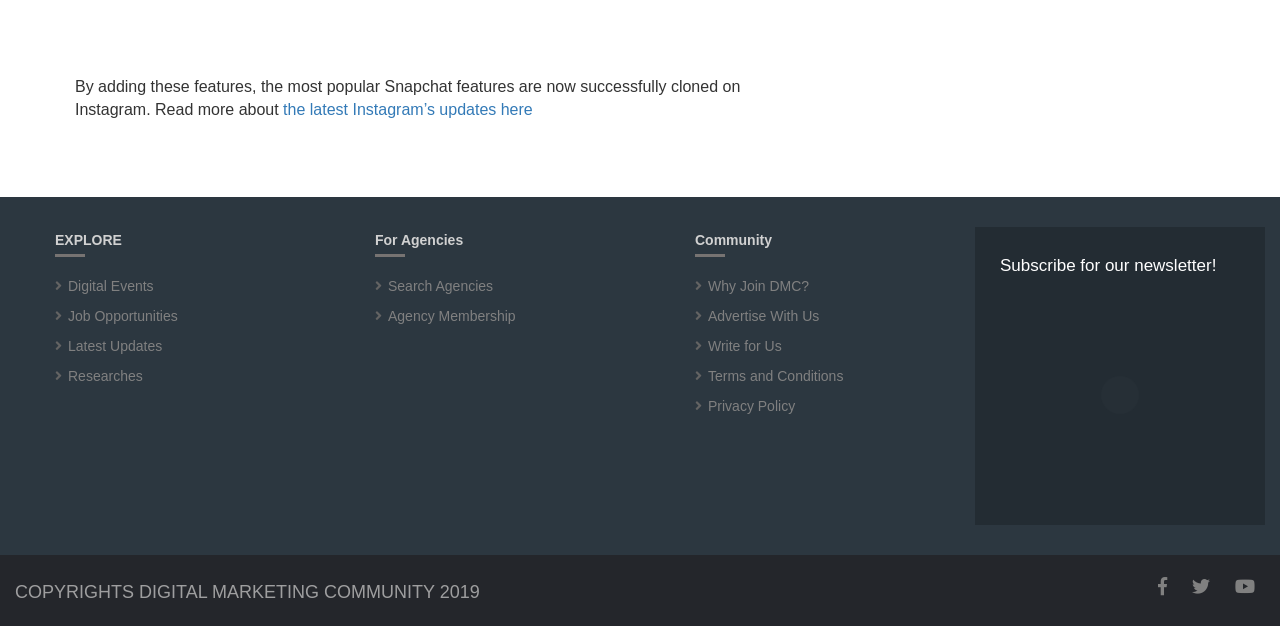Given the description "Researches", provide the bounding box coordinates of the corresponding UI element.

[0.053, 0.588, 0.111, 0.613]